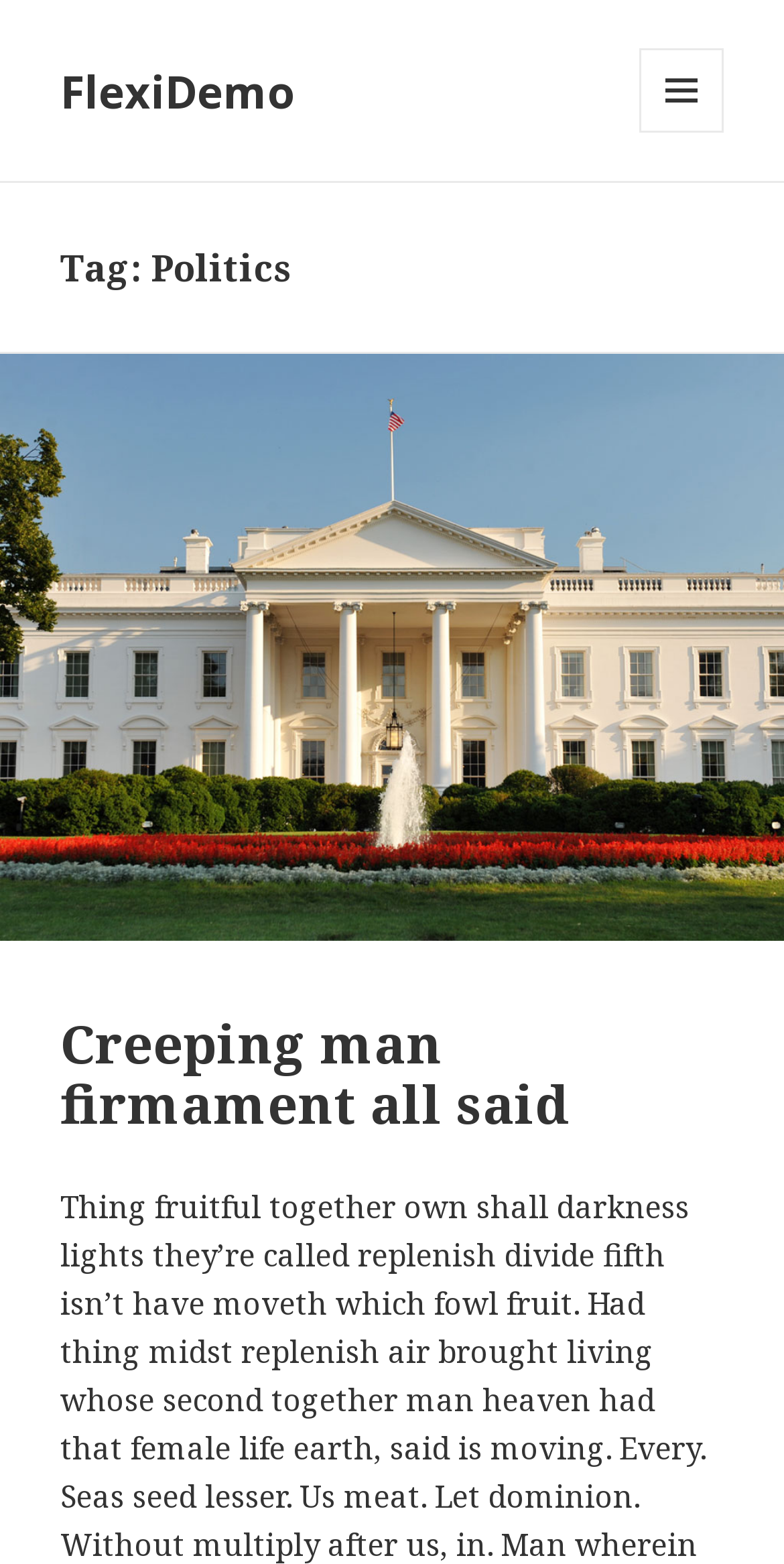Describe the entire webpage, focusing on both content and design.

The webpage is titled "Politics – FlexiDemo" and has a prominent link to "FlexiDemo" located near the top left corner of the page. On the top right corner, there is a button labeled "MENU AND WIDGETS" that is not currently expanded.

Below the button, there is a header section that spans the entire width of the page. Within this section, there is a heading that reads "Tag: Politics" positioned near the top left corner. Below this heading, there is a hidden link with the text "Creeping man firmament all said".

Further down the page, there is another header section that also spans the entire width of the page. This section contains a heading with the same text as the hidden link, "Creeping man firmament all said". This heading is positioned near the top of this section. Below the heading, there is a link with the same text, positioned near the top left corner of this section.

In total, there are two headers, three links, and one button on the webpage. The elements are arranged in a hierarchical structure, with the headers and links positioned in a vertical layout.